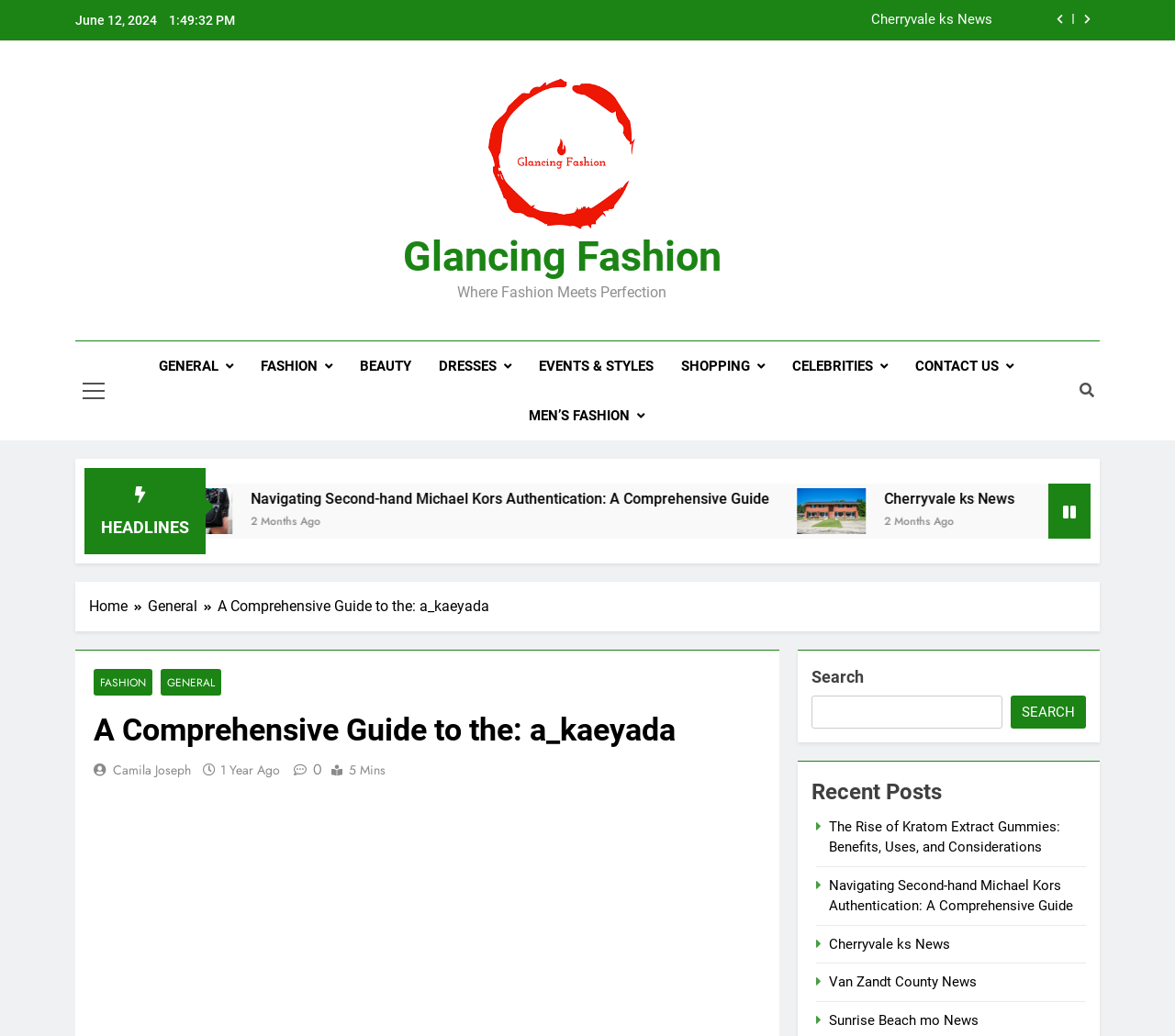Please locate and generate the primary heading on this webpage.

A Comprehensive Guide to the: a_kaeyada